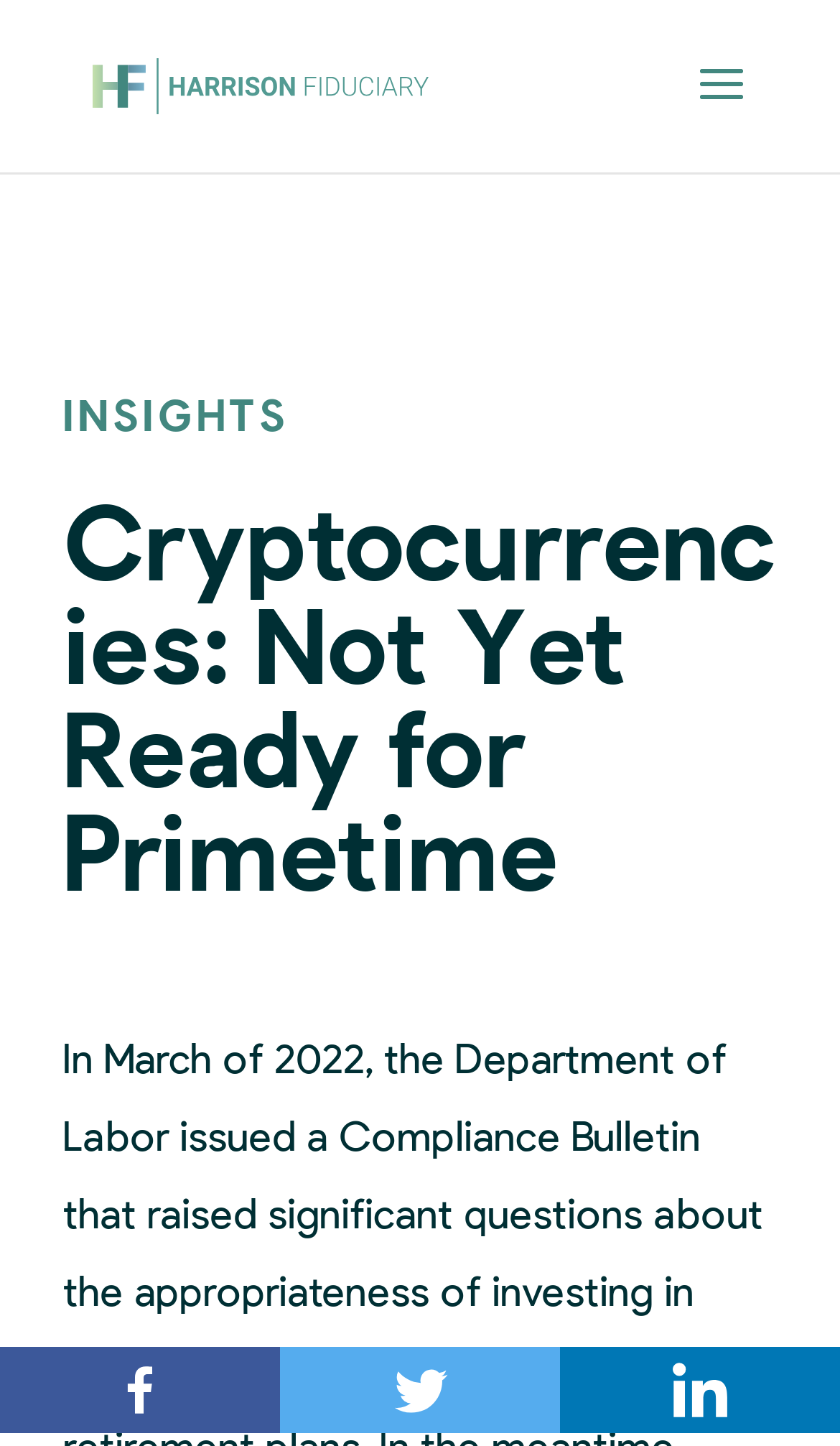Determine the bounding box coordinates in the format (top-left x, top-left y, bottom-right x, bottom-right y). Ensure all values are floating point numbers between 0 and 1. Identify the bounding box of the UI element described by: alt="Harrison Fiduciary Group"

[0.11, 0.044, 0.51, 0.069]